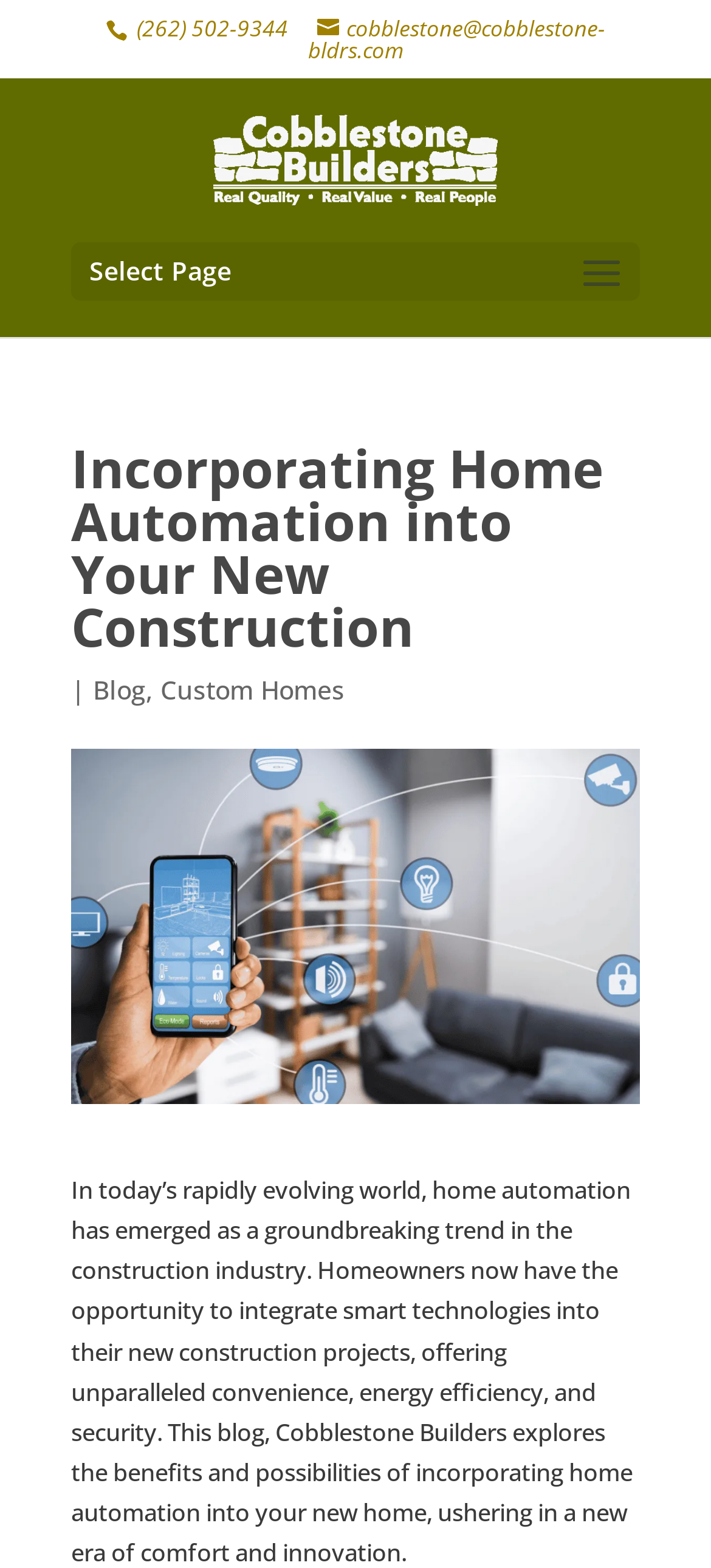How many main navigation links are there?
From the image, provide a succinct answer in one word or a short phrase.

3